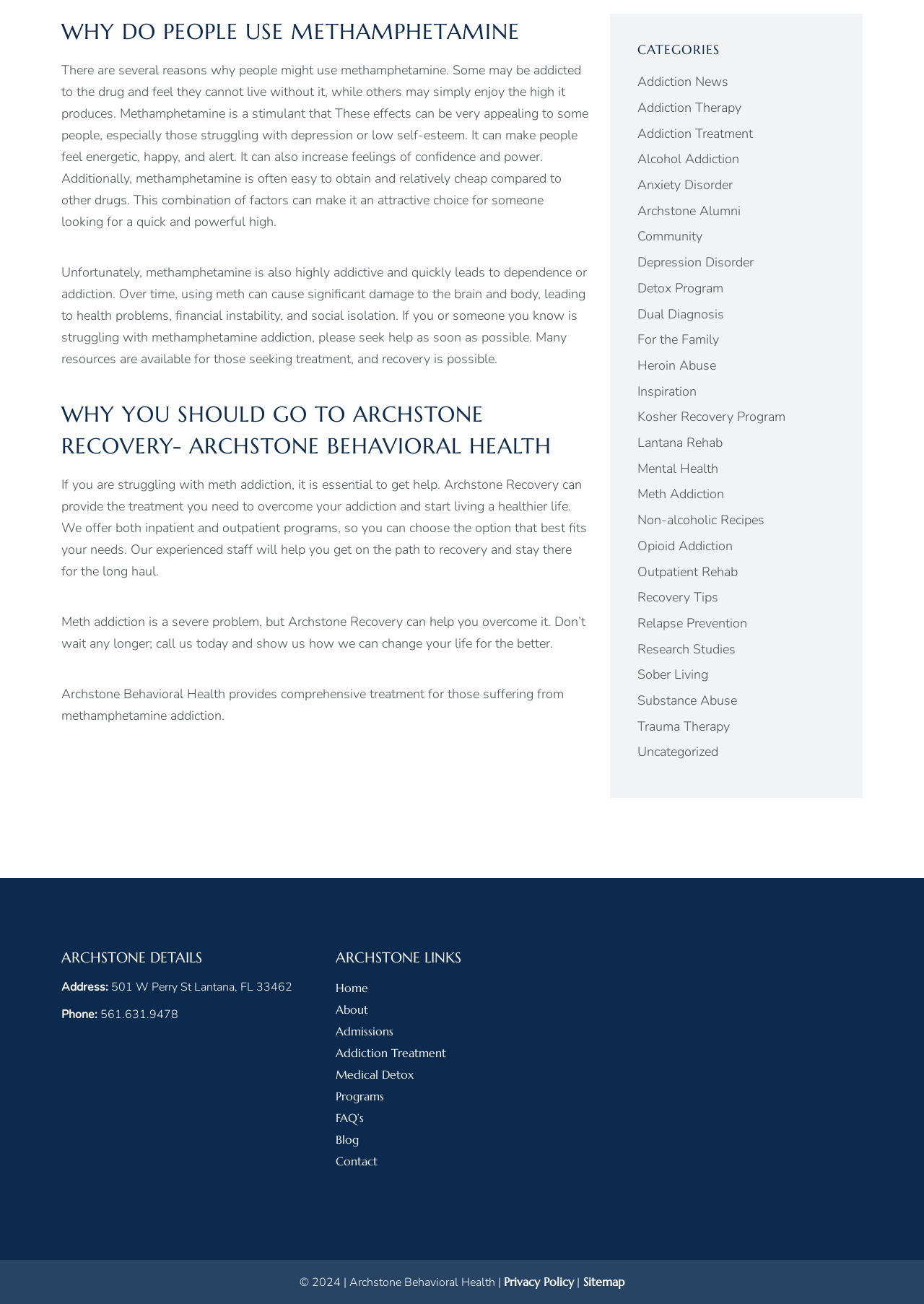What is the address of Archstone Recovery?
Please give a detailed answer to the question using the information shown in the image.

The webpage provides the address of Archstone Recovery, which is 501 W Perry St Lantana, FL 33462, along with a phone number and social media links.